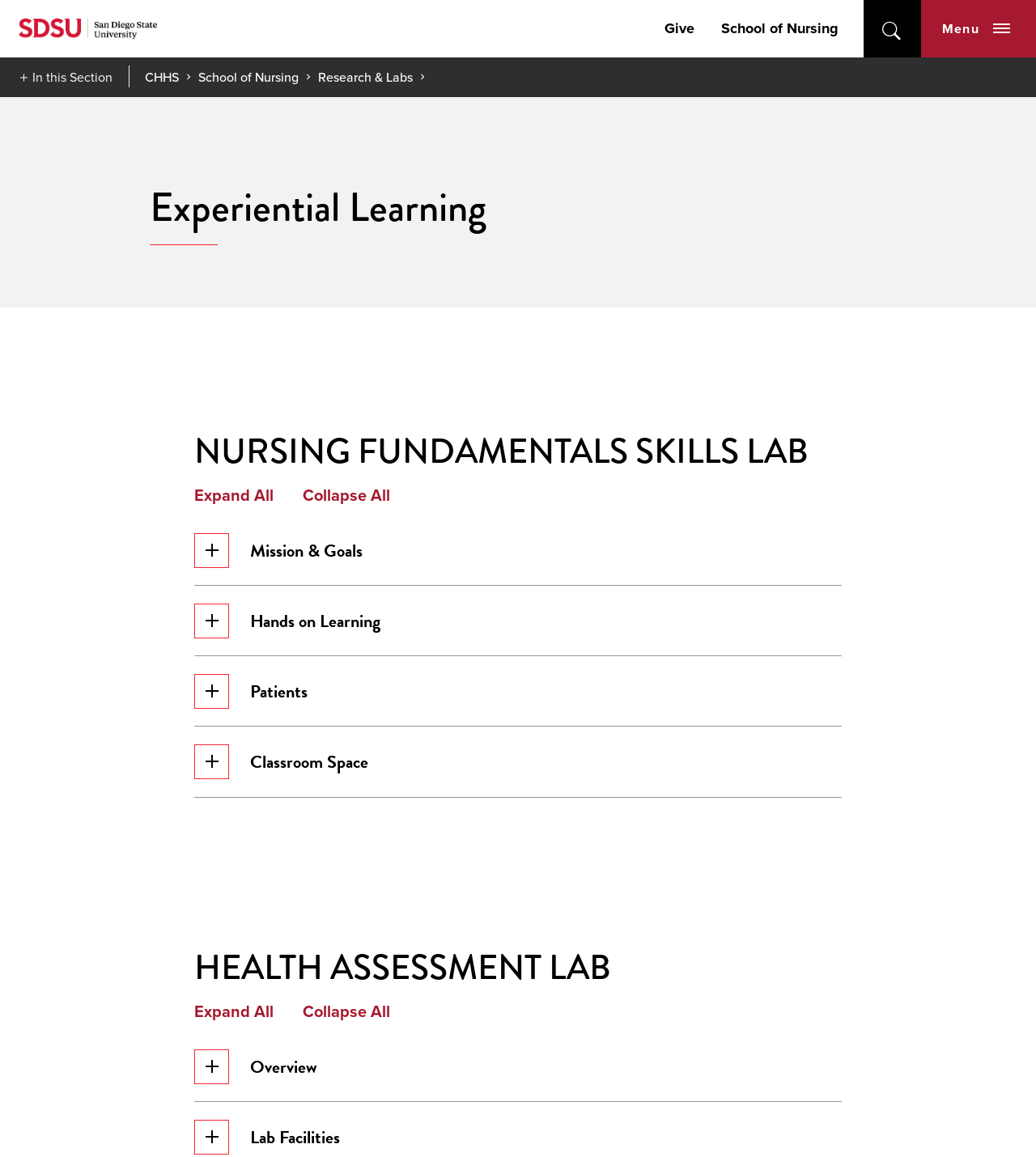From the given element description: "Research & Labs", find the bounding box for the UI element. Provide the coordinates as four float numbers between 0 and 1, in the order [left, top, right, bottom].

[0.307, 0.059, 0.398, 0.075]